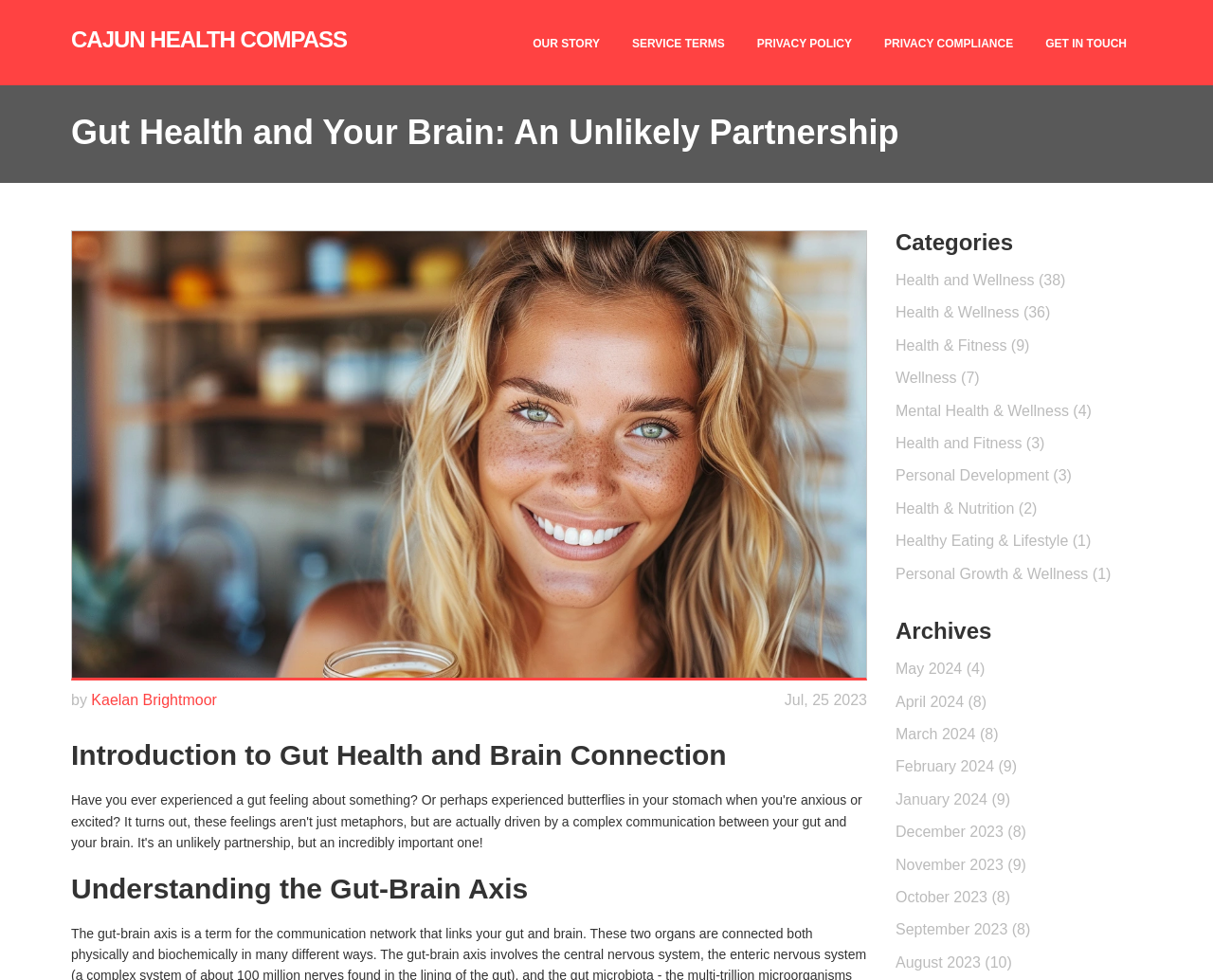Please specify the coordinates of the bounding box for the element that should be clicked to carry out this instruction: "Explore the 'Health and Wellness' category". The coordinates must be four float numbers between 0 and 1, formatted as [left, top, right, bottom].

[0.738, 0.278, 0.878, 0.294]